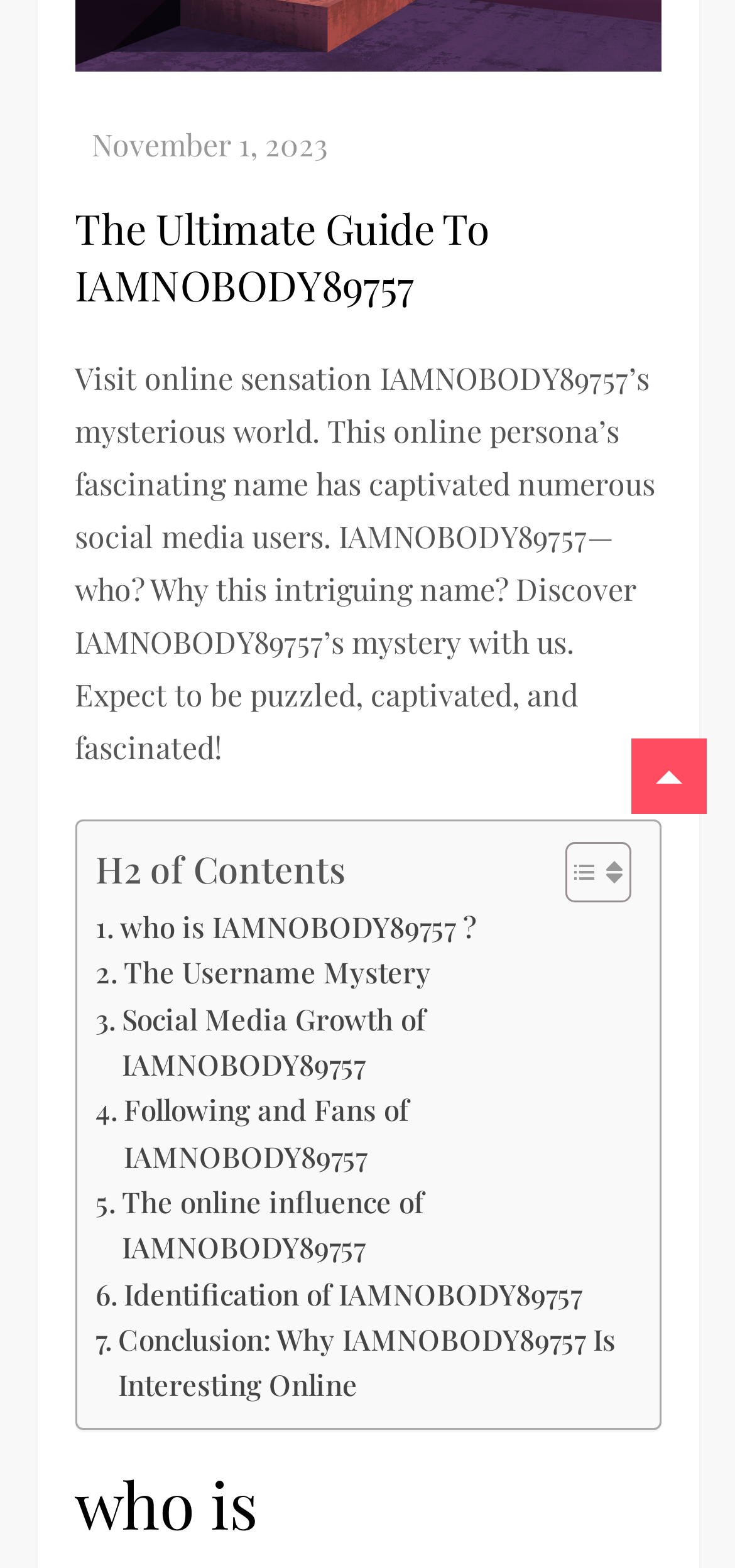Identify the coordinates of the bounding box for the element described below: "Identification of IAMNOBODY89757". Return the coordinates as four float numbers between 0 and 1: [left, top, right, bottom].

[0.129, 0.811, 0.791, 0.84]